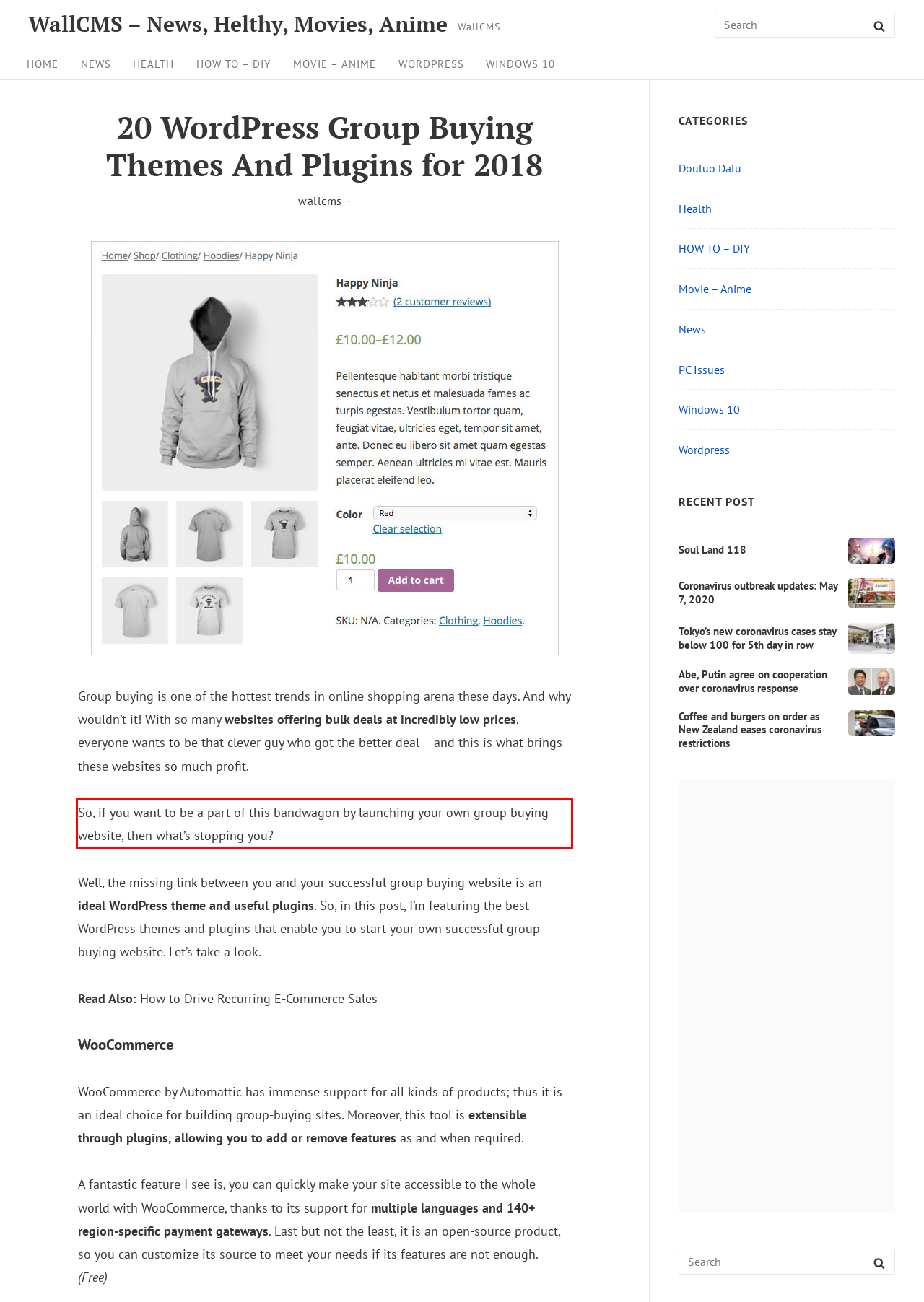From the screenshot of the webpage, locate the red bounding box and extract the text contained within that area.

So, if you want to be a part of this bandwagon by launching your own group buying website, then what’s stopping you?